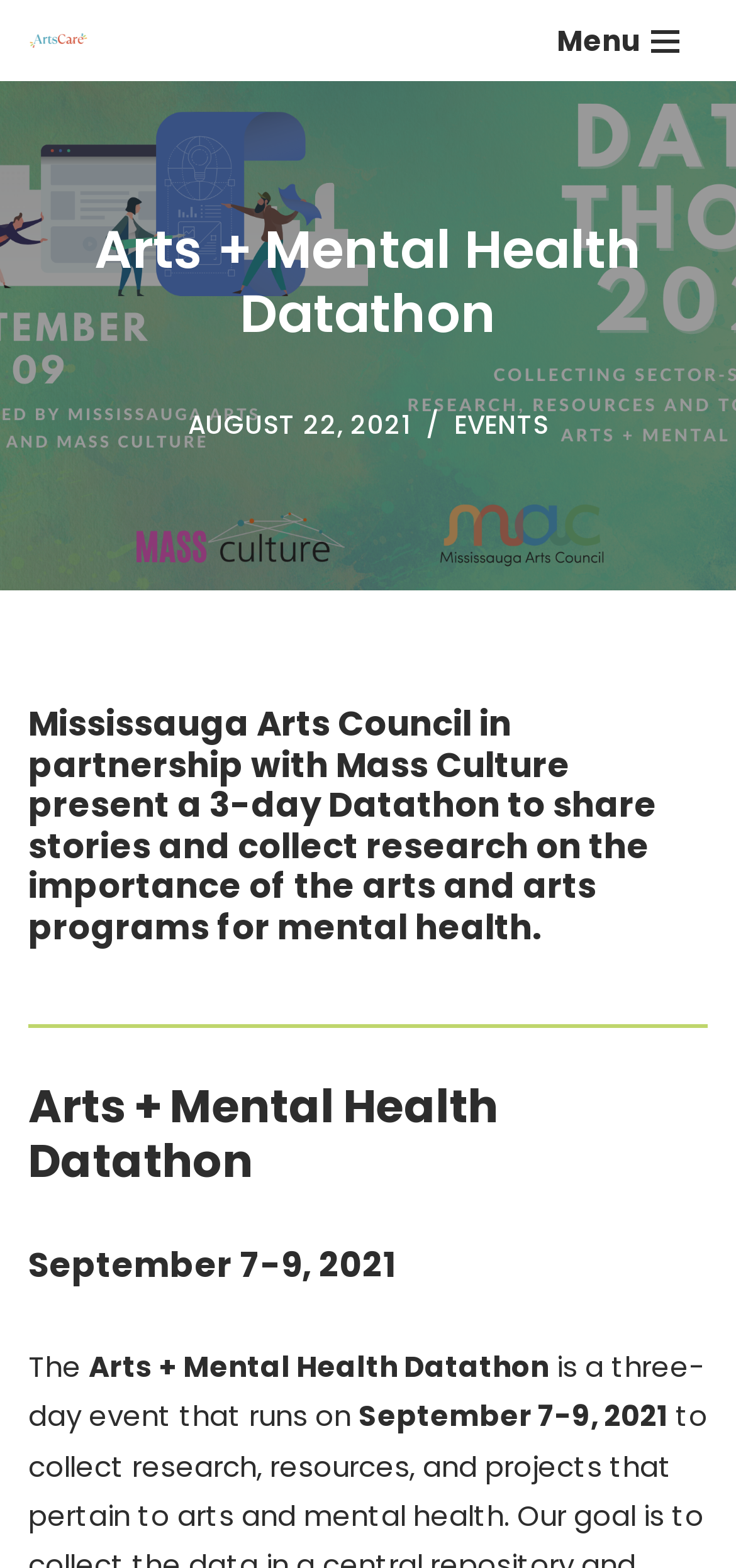Identify the bounding box coordinates for the UI element described as follows: "Menu Navigation Menu". Ensure the coordinates are four float numbers between 0 and 1, formatted as [left, top, right, bottom].

[0.718, 0.005, 0.962, 0.047]